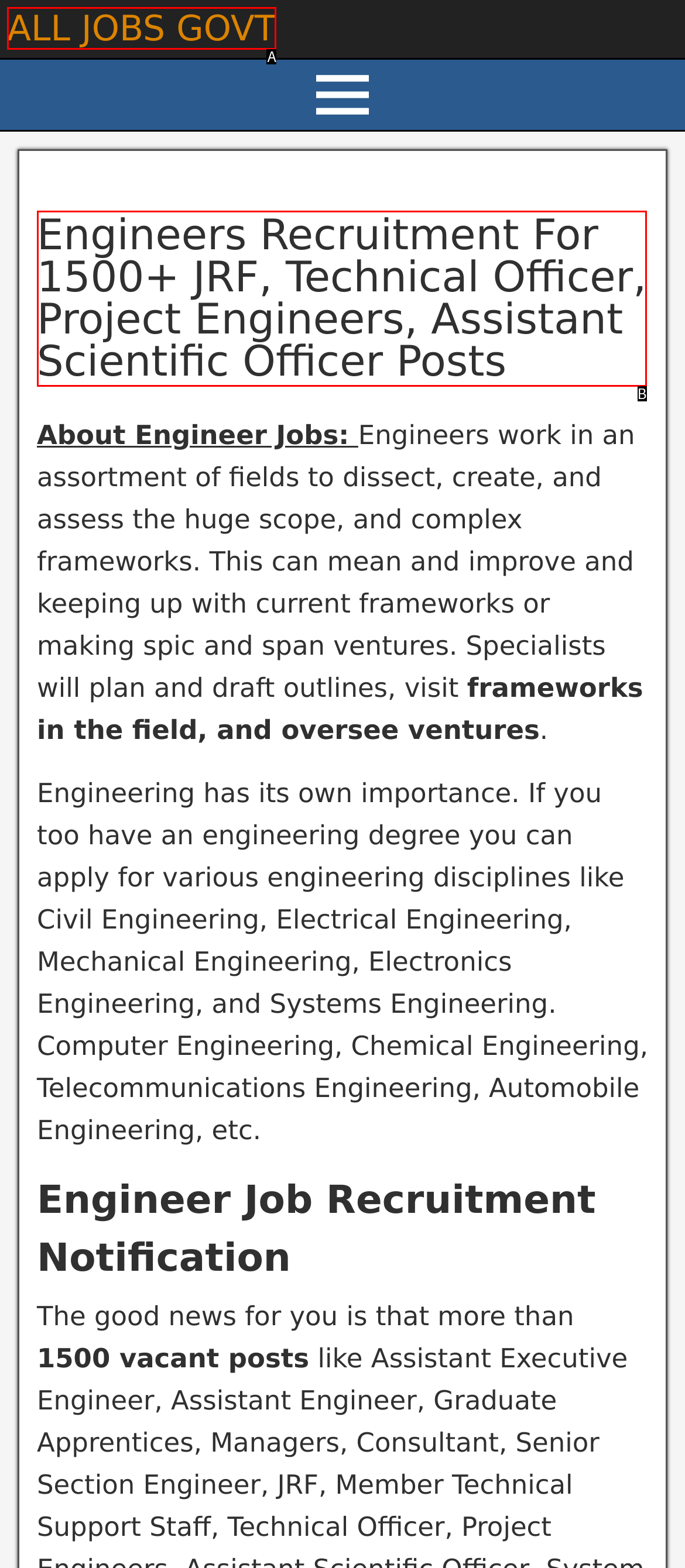Given the description: ALL JOBS GOVT, identify the matching option. Answer with the corresponding letter.

A